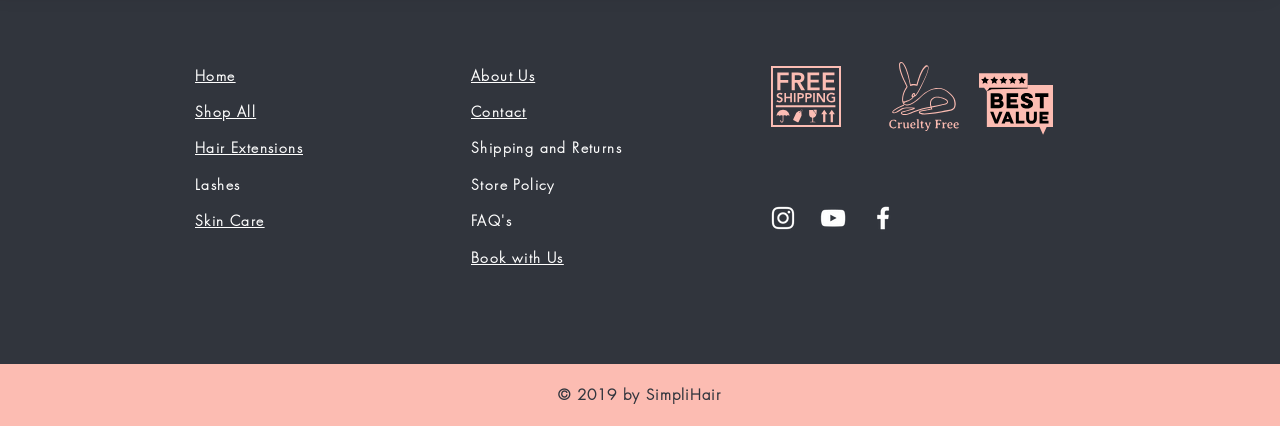How many main menu categories are there?
Respond with a short answer, either a single word or a phrase, based on the image.

2